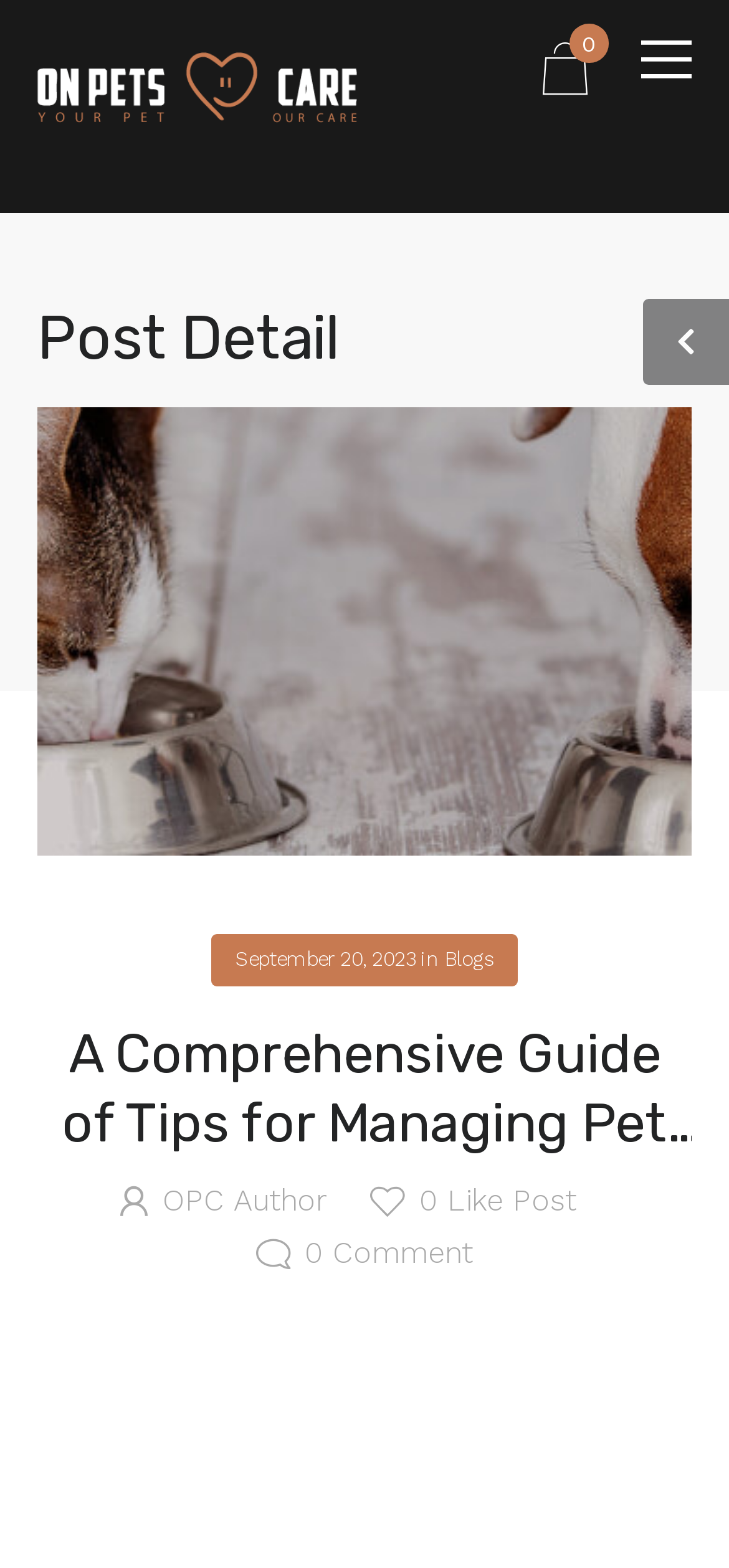Show me the bounding box coordinates of the clickable region to achieve the task as per the instruction: "Download the video file".

None